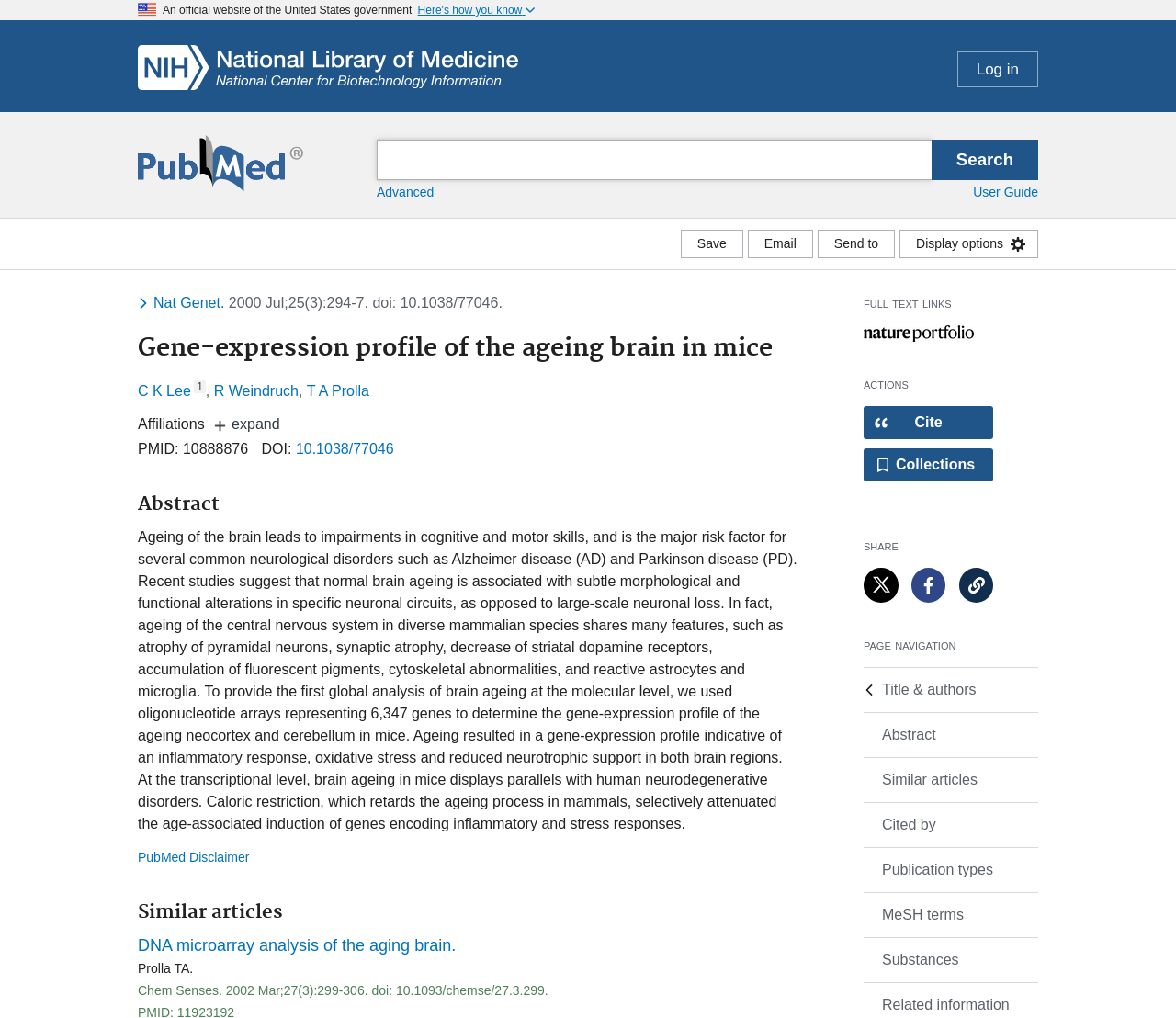Using the provided element description: "Publication types", identify the bounding box coordinates. The coordinates should be four floats between 0 and 1 in the order [left, top, right, bottom].

[0.734, 0.833, 0.883, 0.876]